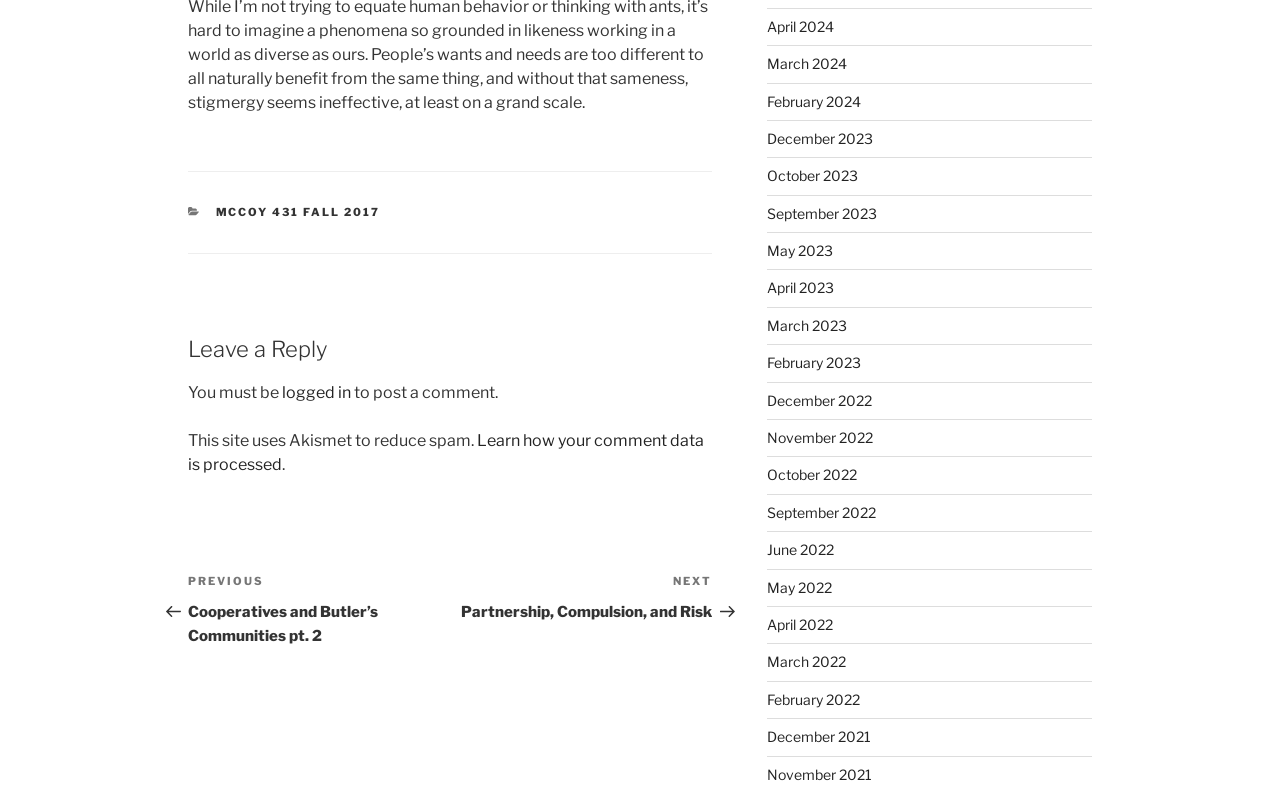How many post navigation links are there?
Please use the image to provide a one-word or short phrase answer.

2